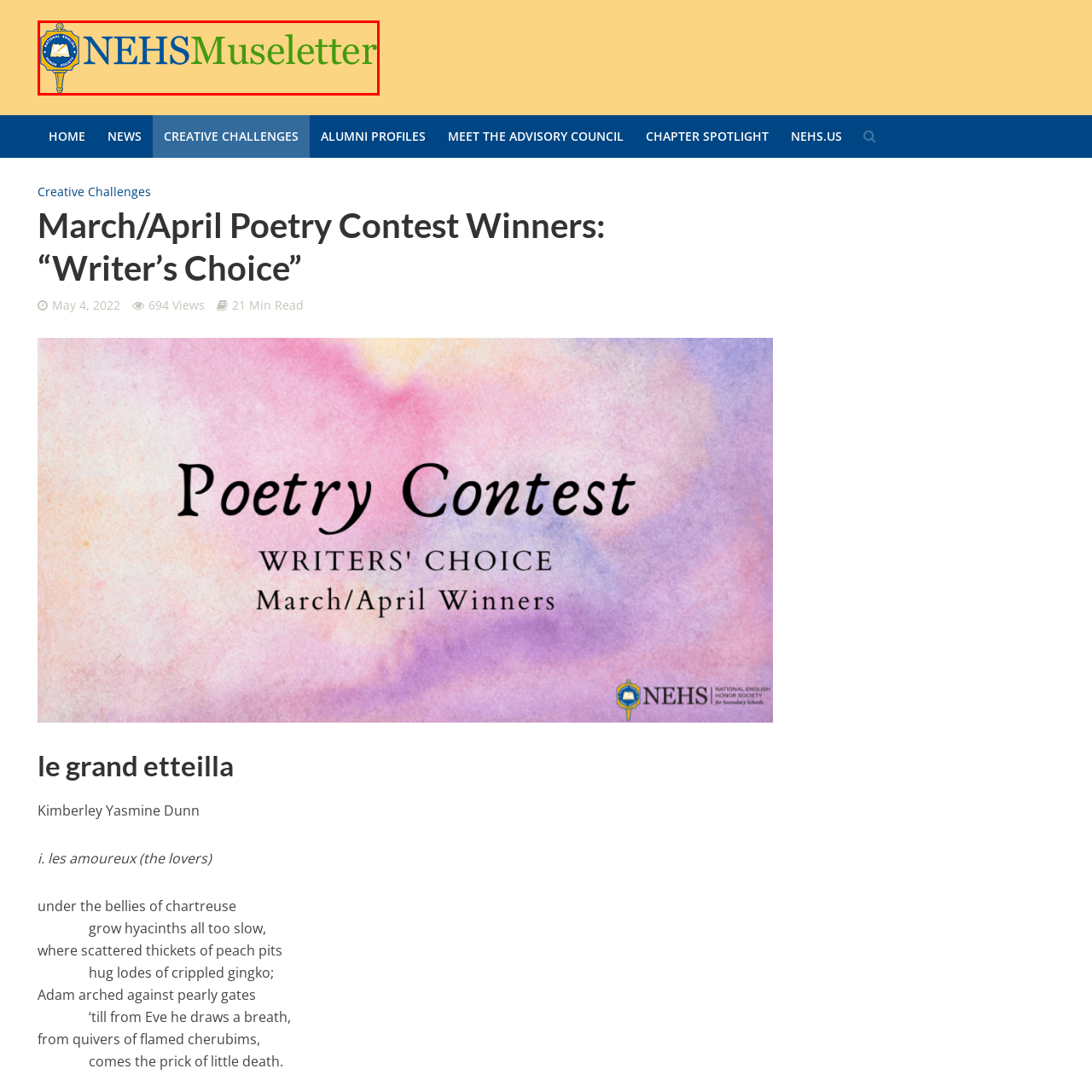Focus on the content inside the red-outlined area of the image and answer the ensuing question in detail, utilizing the information presented: What is the color of the font used for 'Museletter'?

According to the caption, the word 'Museletter' is displayed in a vibrant green font, which contributes to the creative and scholarly theme of the logo.